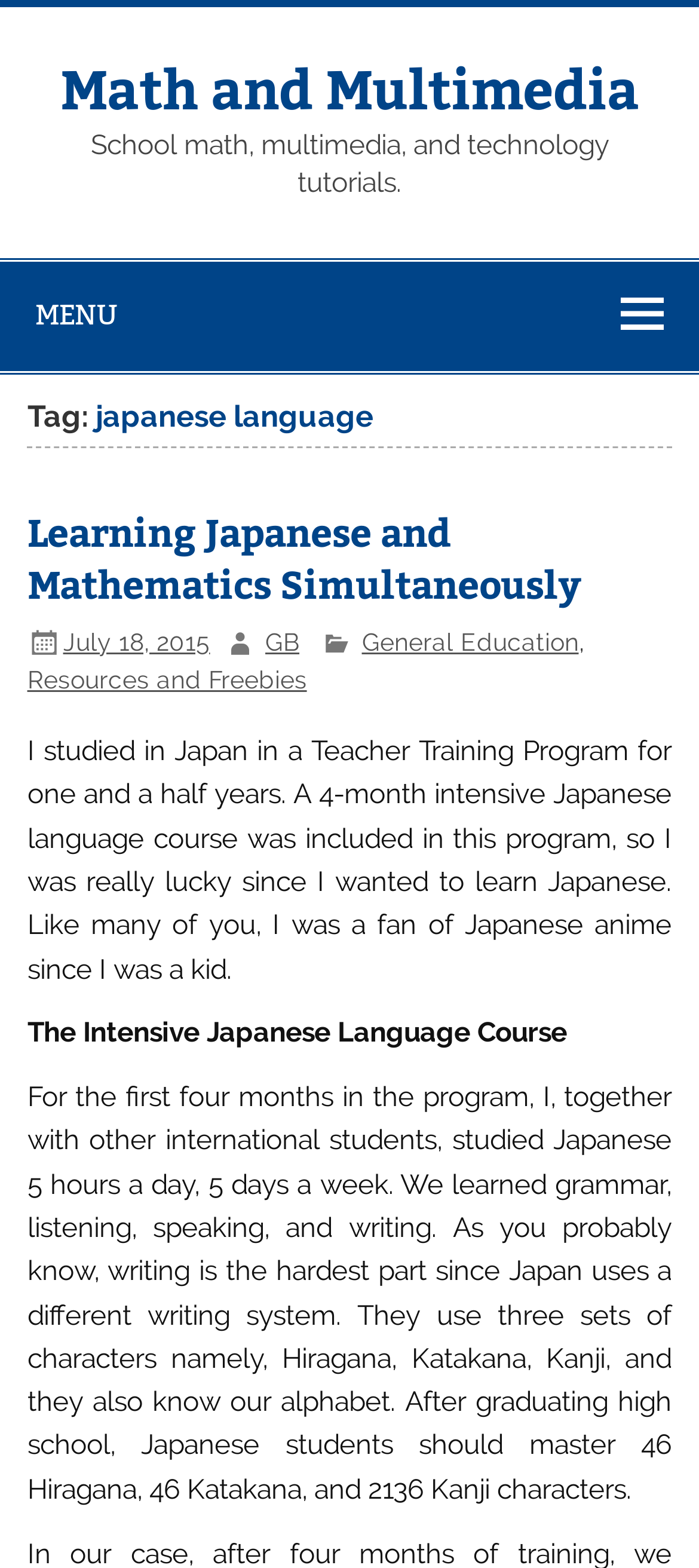What is the author's experience in Japan?
Based on the image, respond with a single word or phrase.

Teacher Training Program